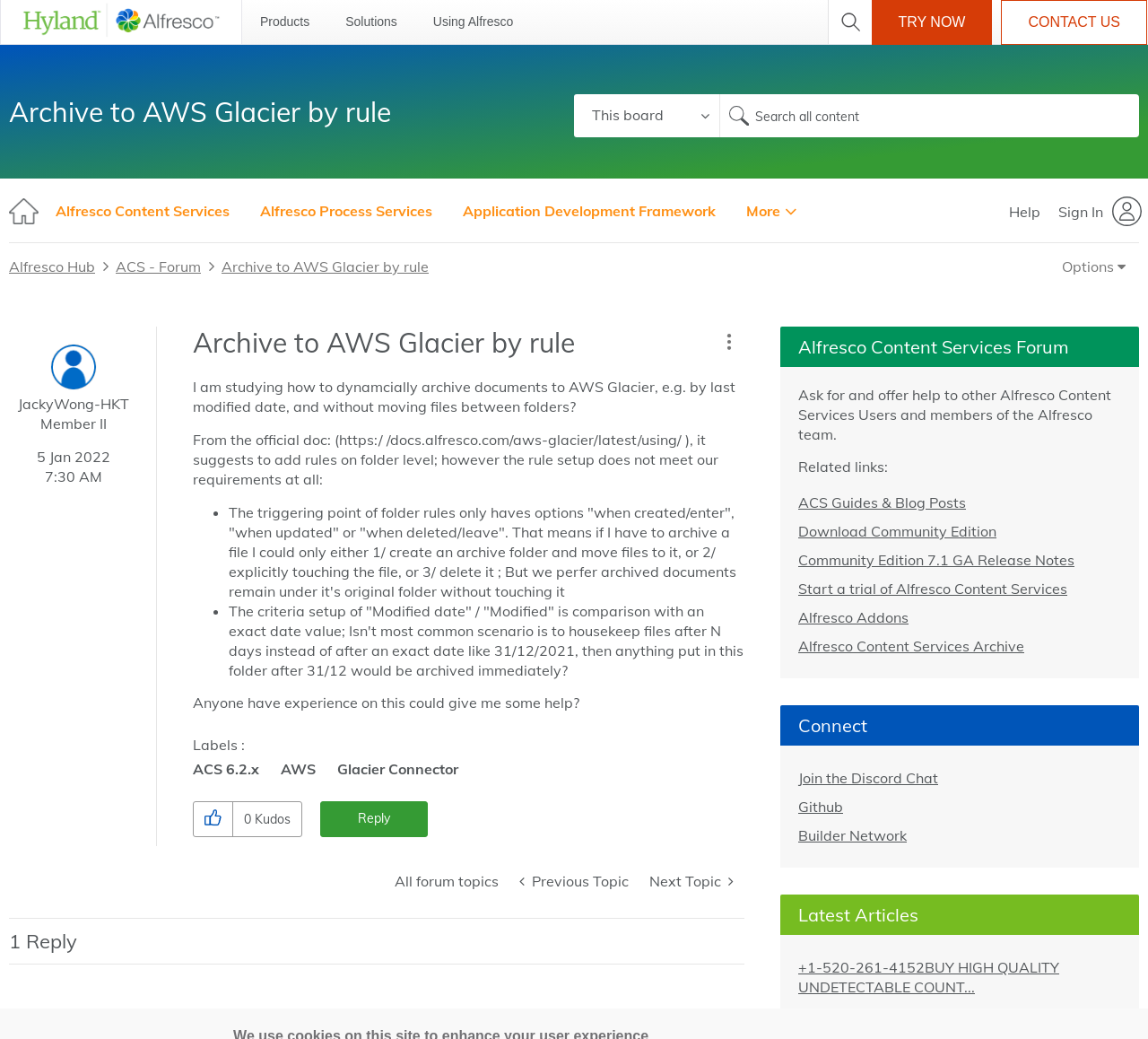How many kudos has the post received?
Use the information from the screenshot to give a comprehensive response to the question.

I found the answer by looking at the static text element with the text '0' located near the 'Kudos' button, which indicates the number of kudos the post has received.